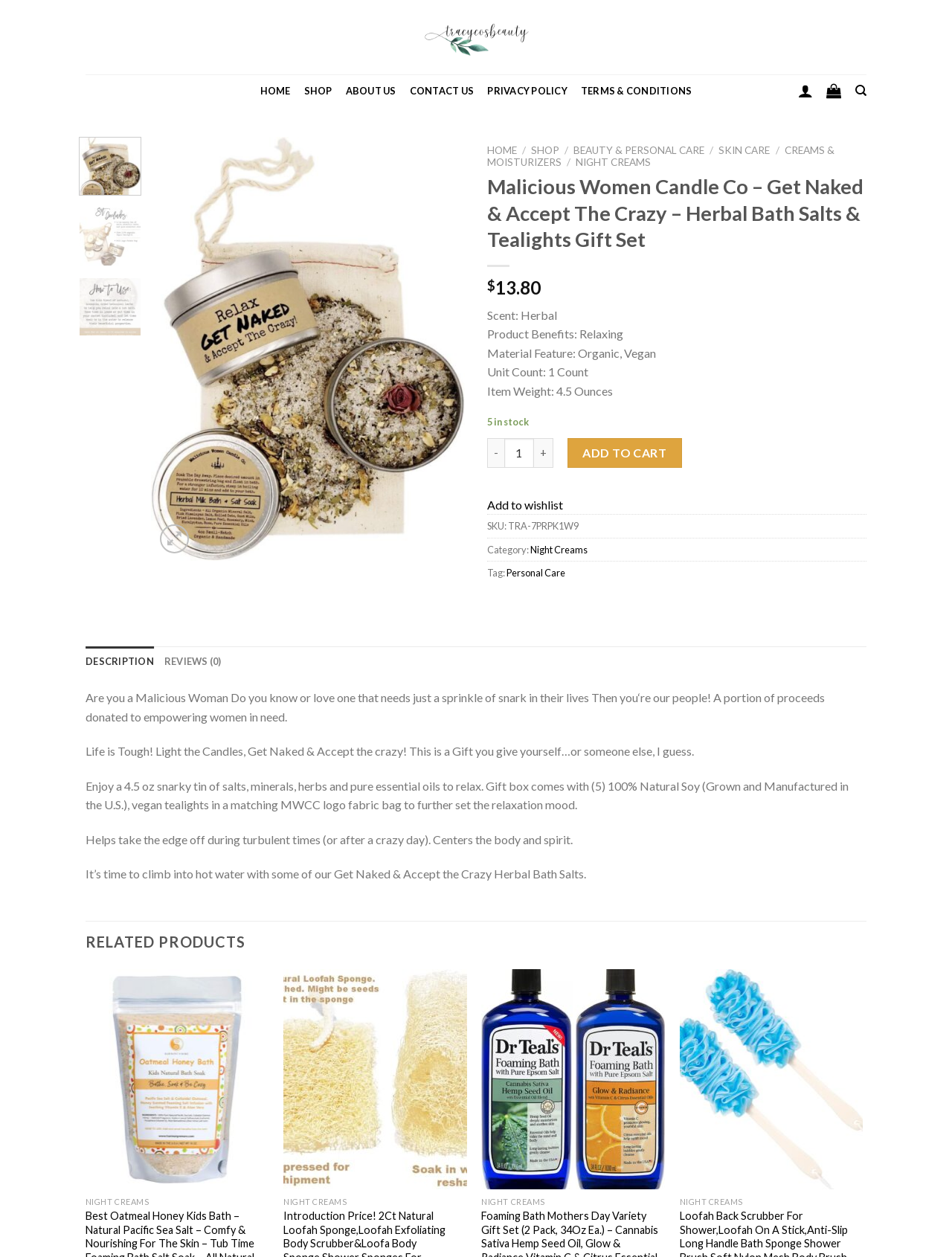Identify the bounding box coordinates of the region that should be clicked to execute the following instruction: "Click on the 'permalink' link".

None